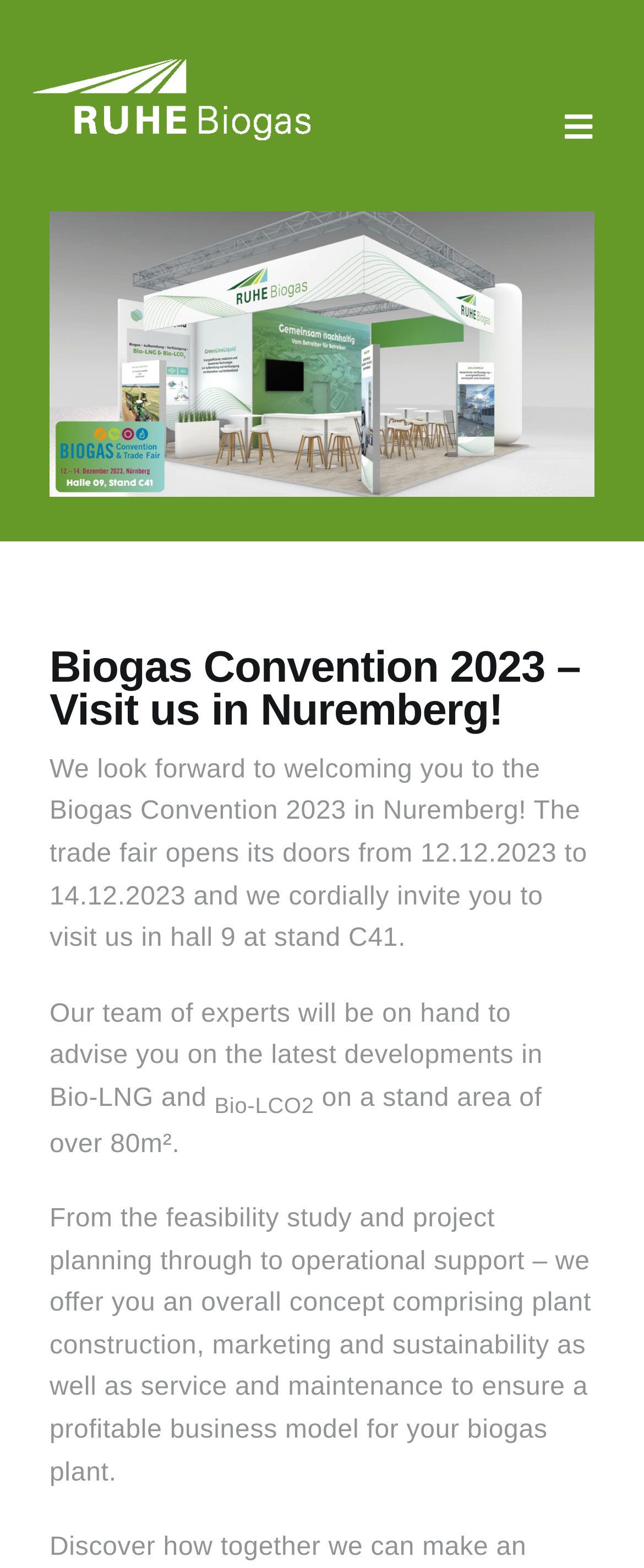What is the date of the Biogas Convention 2023?
Could you please answer the question thoroughly and with as much detail as possible?

I found the date of the Biogas Convention 2023 by looking at the StaticText element with the text 'We look forward to welcoming you to the Biogas Convention 2023 in Nuremberg! The trade fair opens its doors from 12.12.2023 to 14.12.2023 and we cordially invite you to visit us in hall 9 at stand C41.'